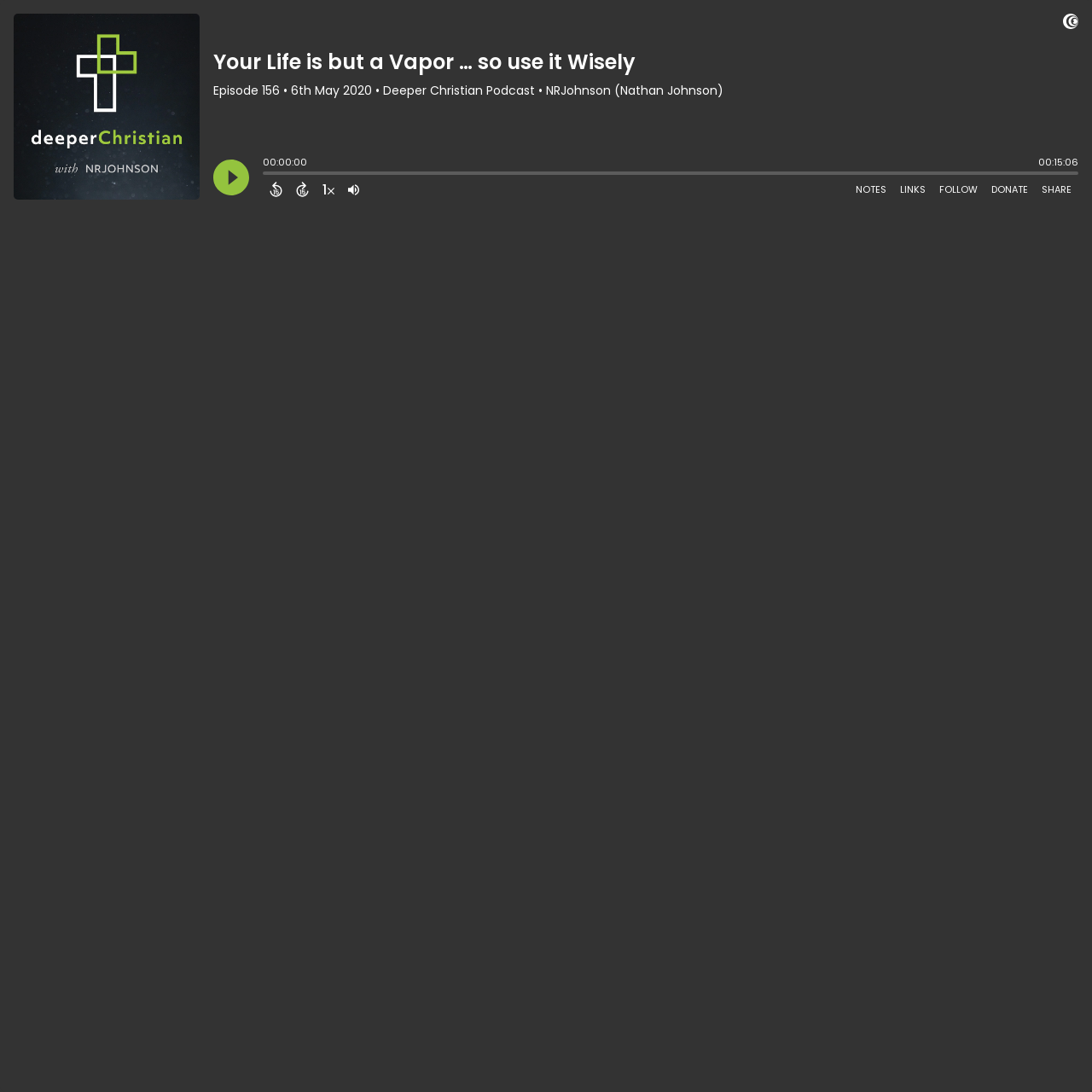Please locate the bounding box coordinates for the element that should be clicked to achieve the following instruction: "Play the podcast". Ensure the coordinates are given as four float numbers between 0 and 1, i.e., [left, top, right, bottom].

[0.195, 0.146, 0.228, 0.179]